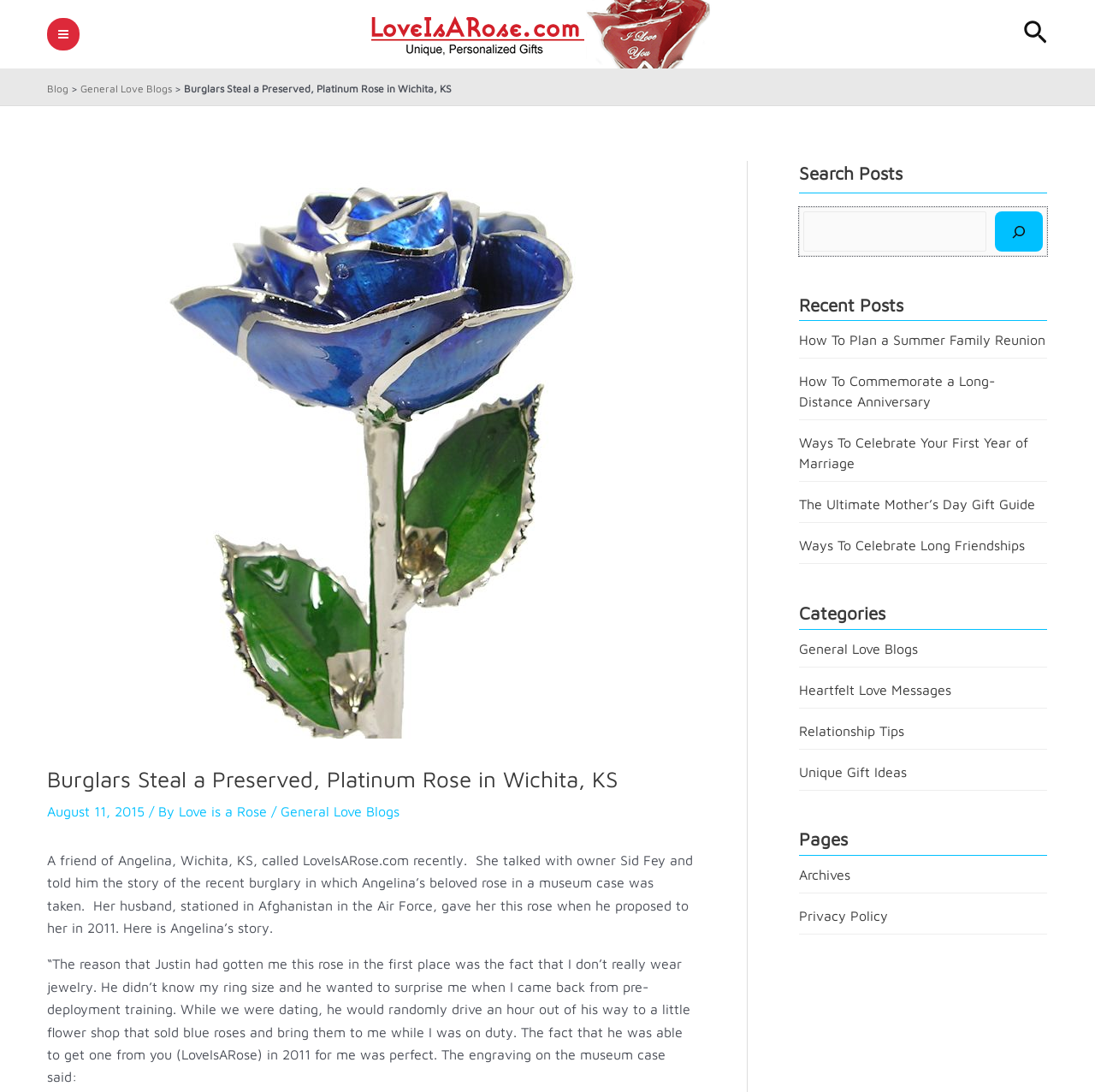Please locate the bounding box coordinates of the element that should be clicked to complete the given instruction: "Read the 'General Love Blogs' article".

[0.073, 0.075, 0.157, 0.087]